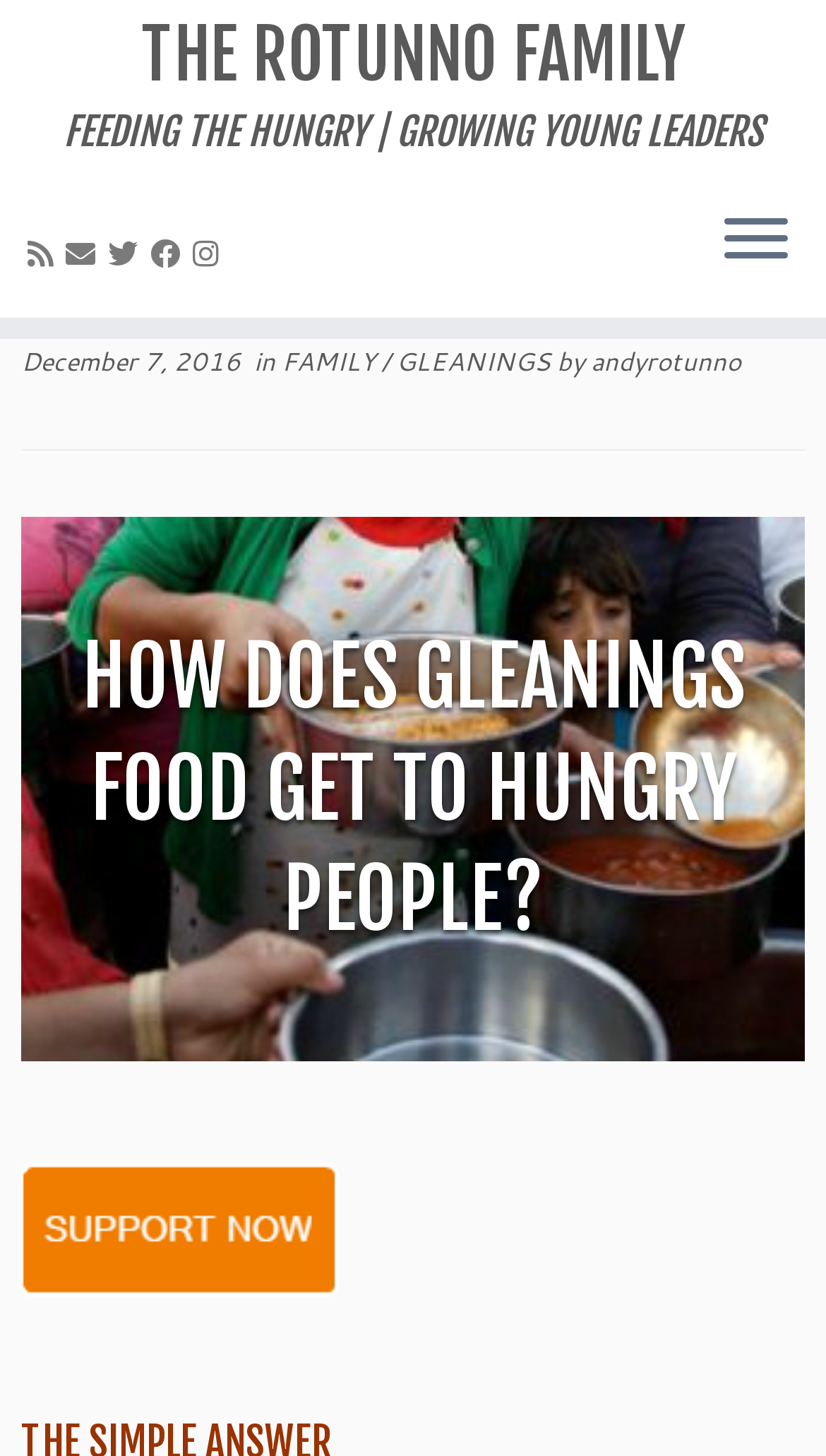Specify the bounding box coordinates for the region that must be clicked to perform the given instruction: "Access Food Pantries & Soup Kitchens".

None